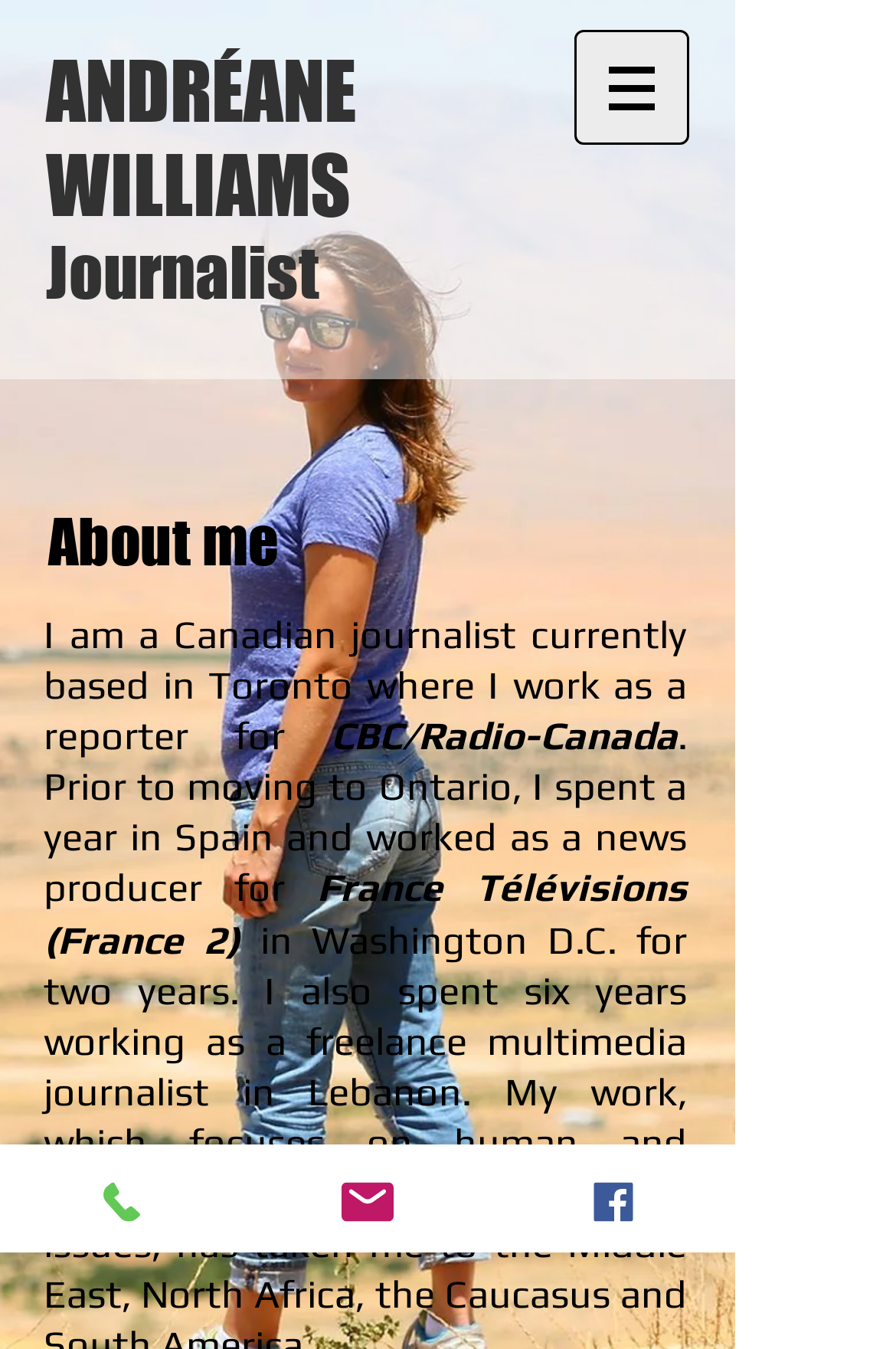What is the journalist's current location?
Give a single word or phrase as your answer by examining the image.

Washington D.C.